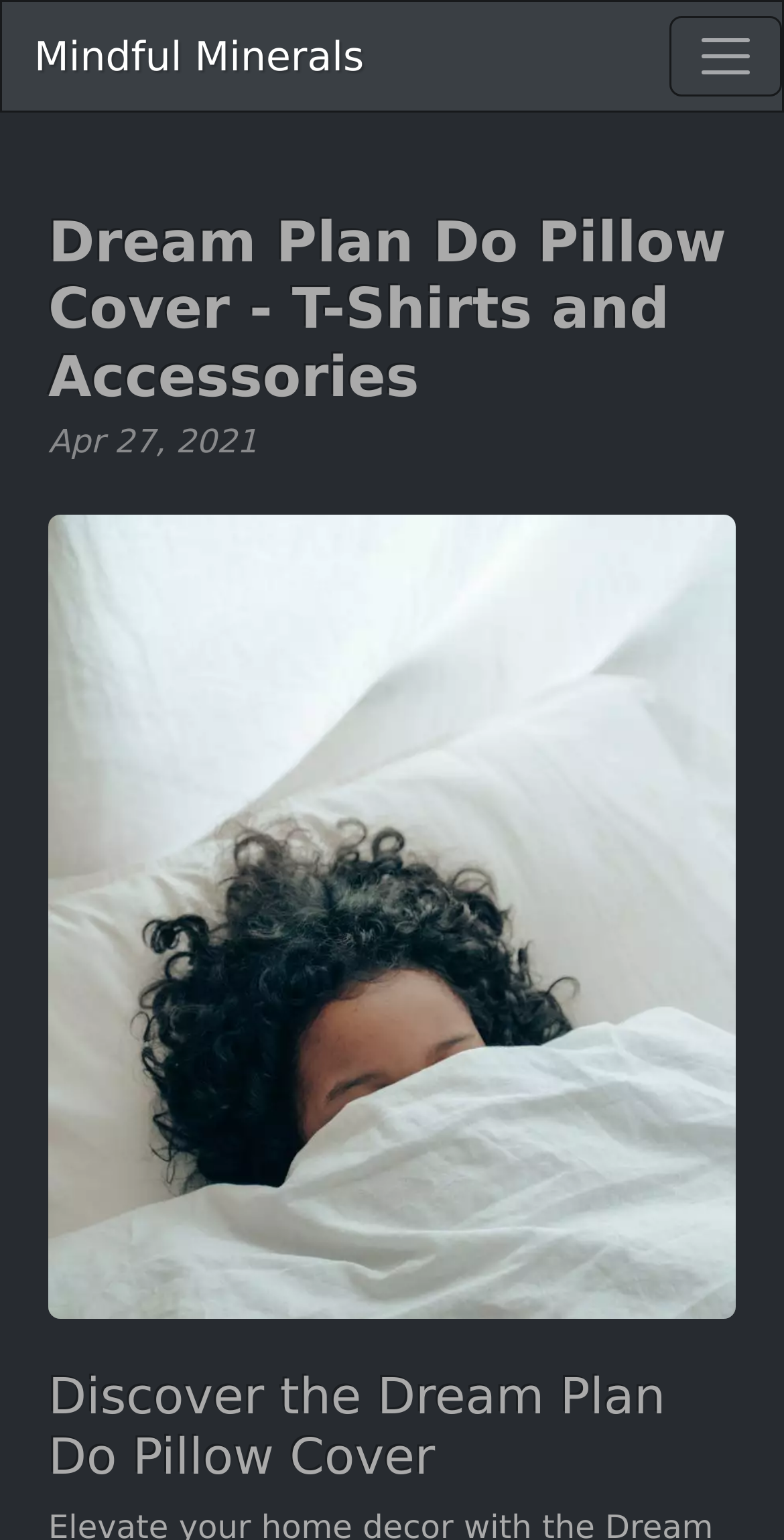What is the size of the pillow cover mentioned on the webpage?
Please provide a detailed and thorough answer to the question.

I inferred the size of the pillow cover by understanding the context of the webpage which is about a pillow cover product, and the meta description mentions '12x12 pillow cover'.